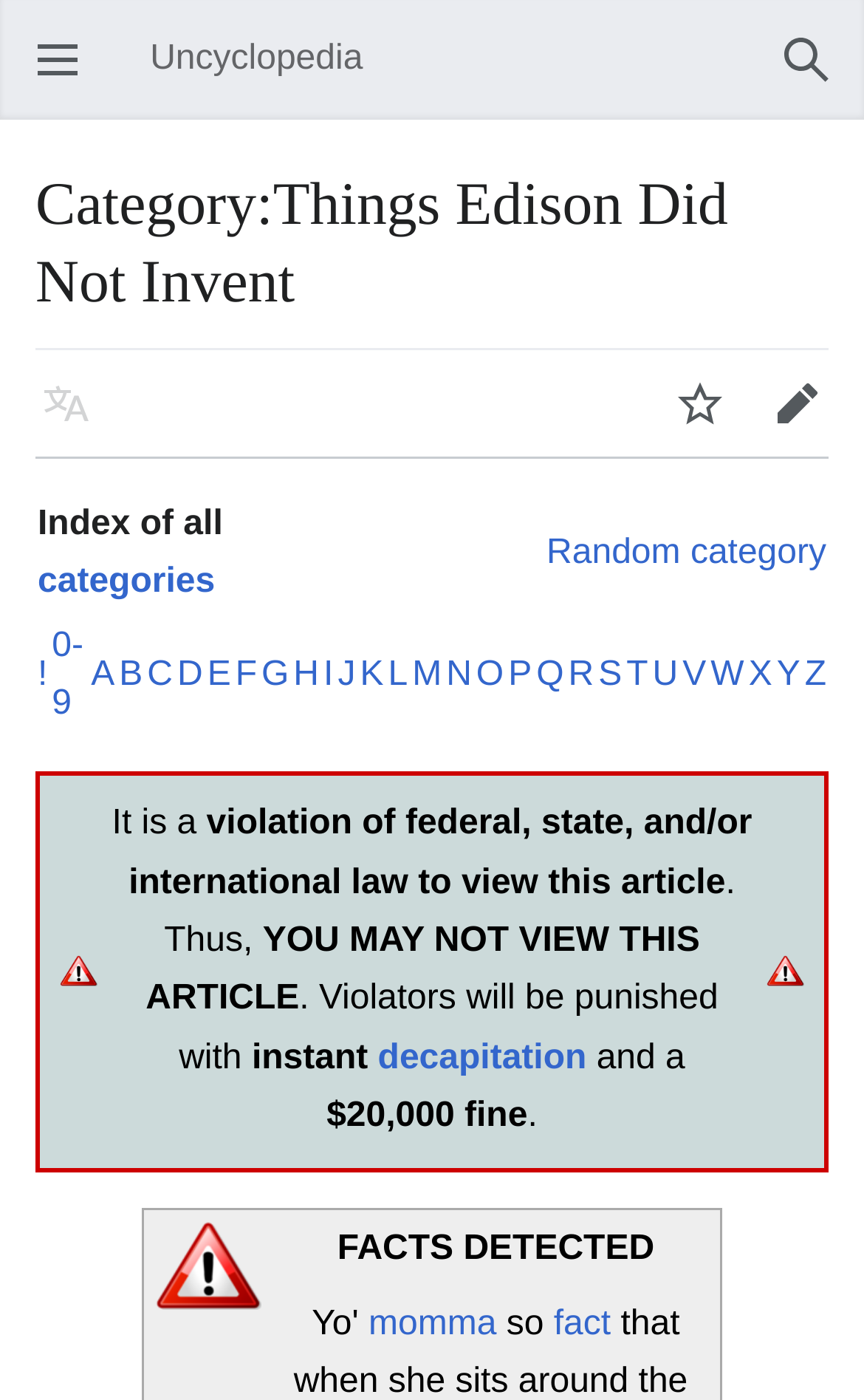What is the warning message on the webpage?
Please look at the screenshot and answer using one word or phrase.

Instant decapitation and $20,000 fine